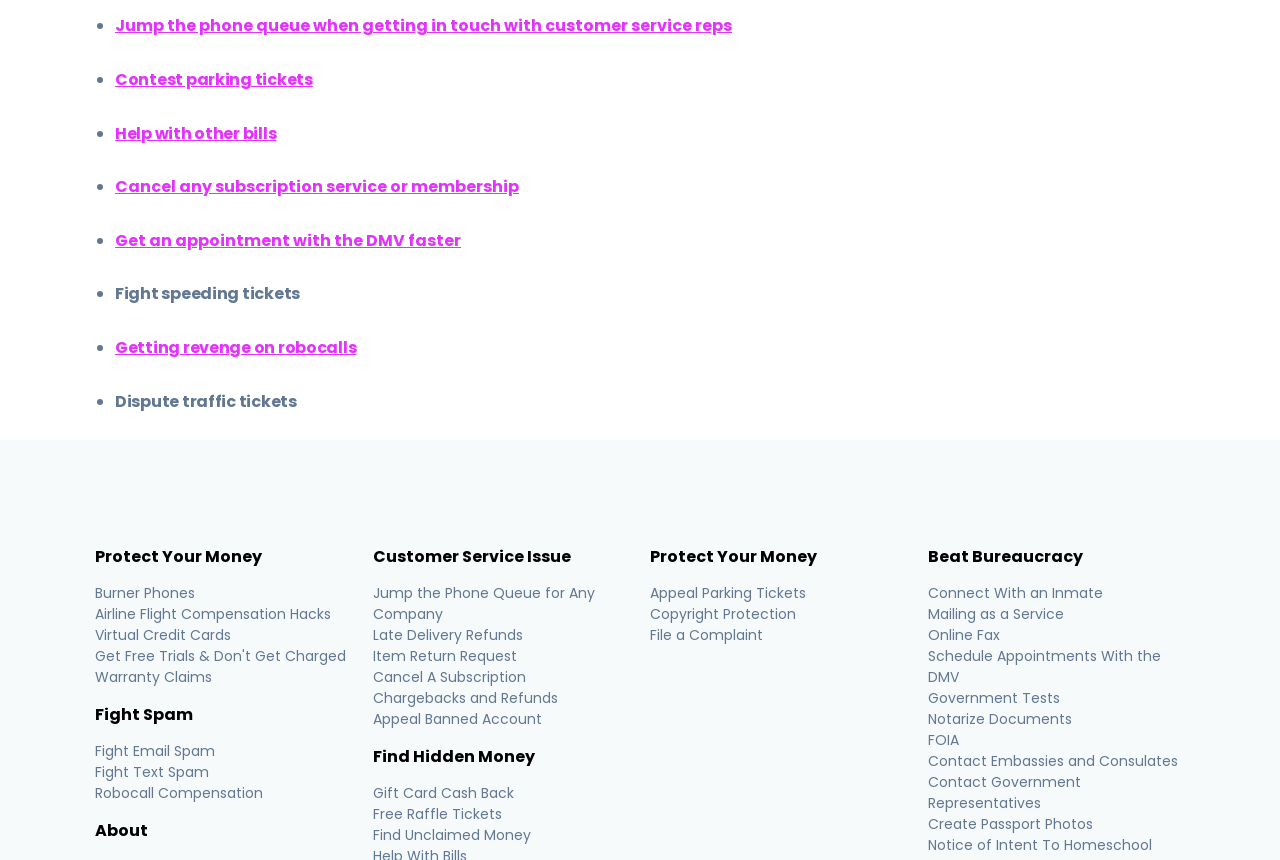Please identify the bounding box coordinates of the area that needs to be clicked to fulfill the following instruction: "Get an appointment with the DMV faster."

[0.09, 0.265, 0.36, 0.294]